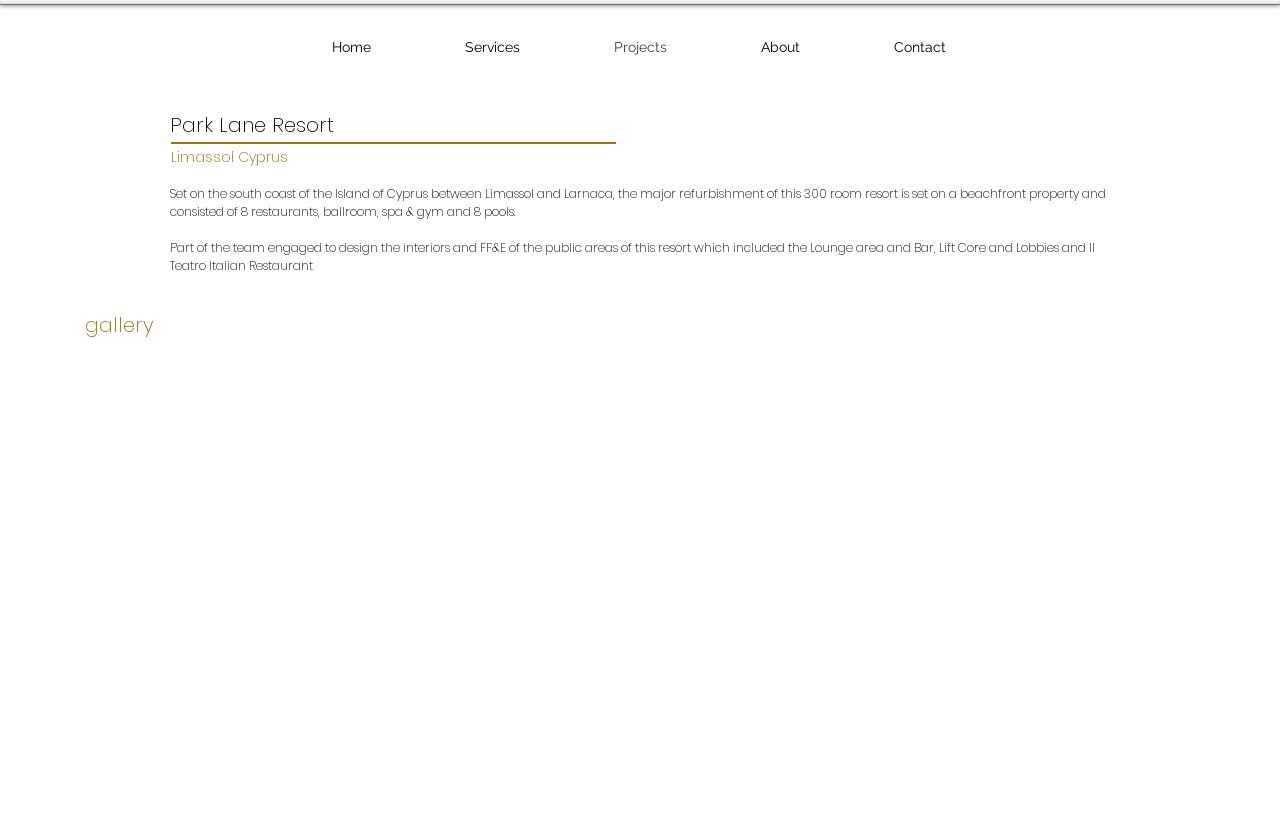Produce a meticulous description of the webpage.

The webpage is about the Park Lane Resort, located in Limassol, Cyprus. At the top of the page, there is a navigation menu with five links: Home, Services, Projects, About, and Contact. These links are positioned horizontally, with Home on the left and Contact on the right.

Below the navigation menu, there is a large heading that reads "Park Lane Resort". Underneath the heading, there is a smaller text that says "Limassol Cyprus", positioned slightly to the right of the heading.

The main content of the page is a paragraph of text that describes the resort, mentioning its location, amenities, and features. This text is positioned below the heading and spans most of the width of the page.

Further down, there is another paragraph of text that describes the design team's involvement in the resort's interior design, including specific areas such as the Lounge area, Bar, and Il Teatro Italian Restaurant. This text is positioned below the previous paragraph.

On the left side of the page, there is a small text that says "gallery", which is likely a link to a photo gallery.